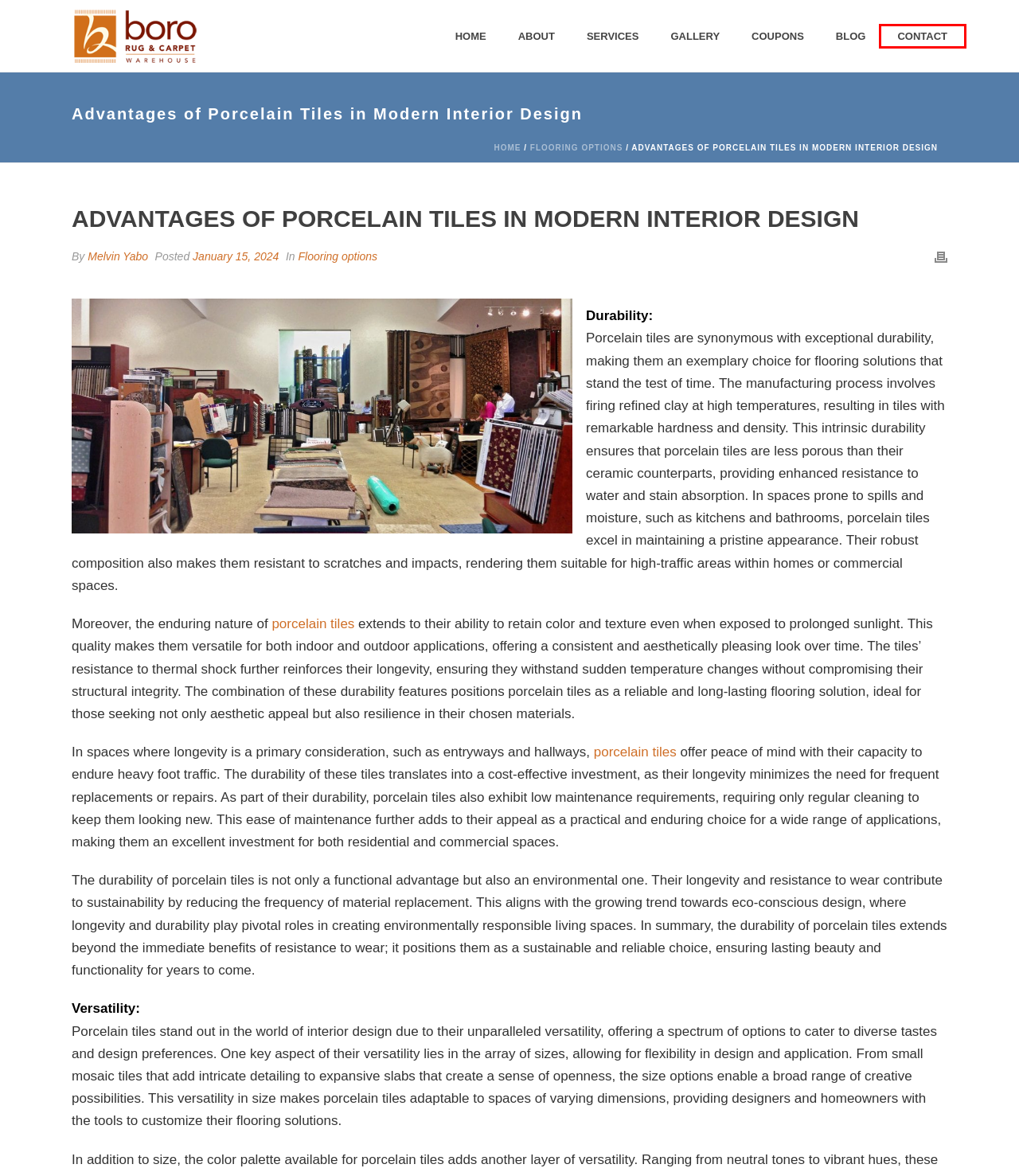Given a webpage screenshot with a UI element marked by a red bounding box, choose the description that best corresponds to the new webpage that will appear after clicking the element. The candidates are:
A. About Boro Rug & Carpet
B. Porcelain Tile Brooklyn | Glass Backsplash NYC
C. Contact Boro Rug and Carpet - Boro Rug & Carpet Warehouse
D. Blog - Boro Rug & Carpet Warehouse
E. Boro Rug and Carpet Gallery - Boro Rug & Carpet Warehouse
F. Carpet Coupons Brooklyn New York - Boro Rug & Carpet Warehouse
G. Residential & Commercial Carpet & Rugs | Flooring - Boro Rug & Carpet
H. January, 2024 - Boro Rug & Carpet Warehouse

C